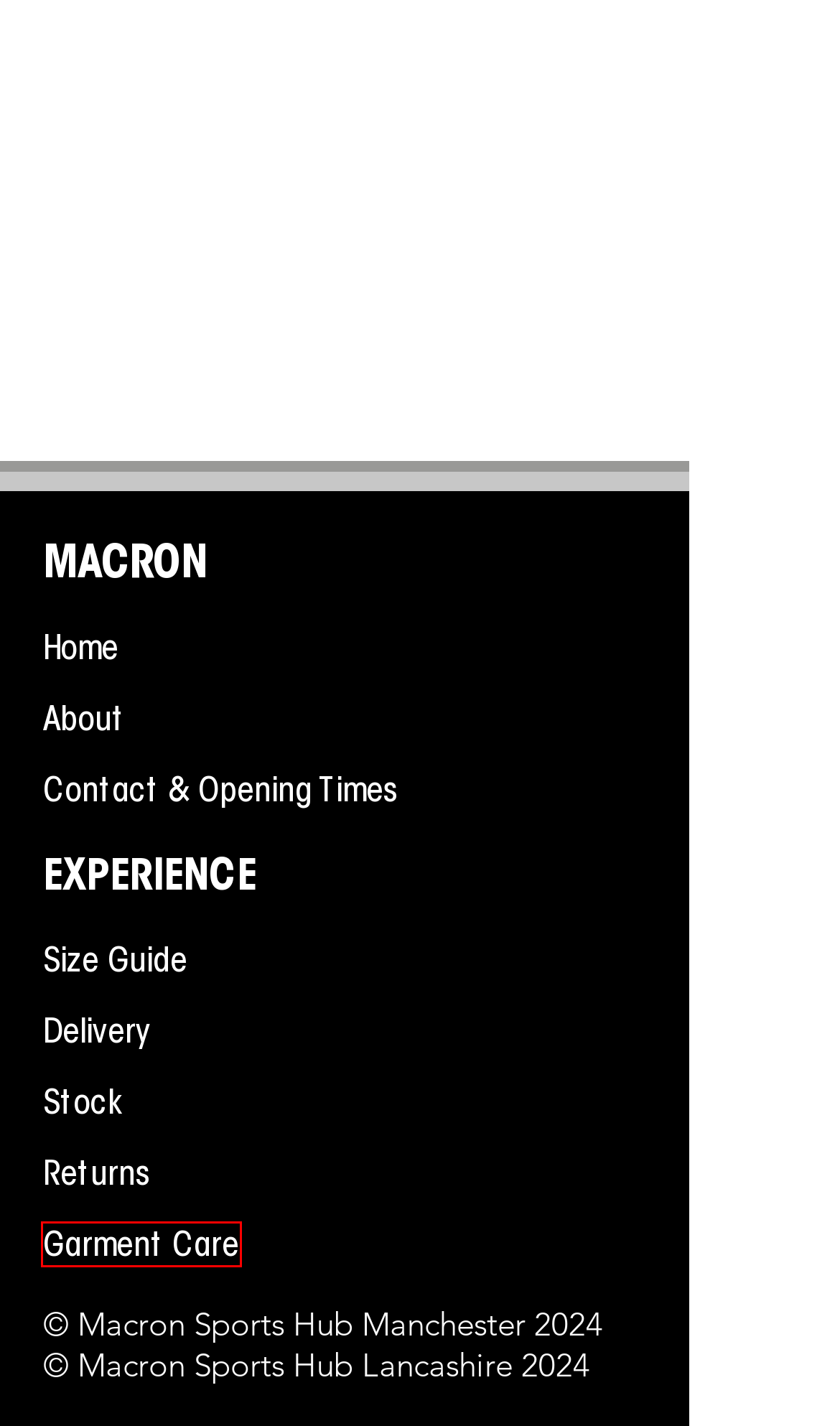Look at the given screenshot of a webpage with a red rectangle bounding box around a UI element. Pick the description that best matches the new webpage after clicking the element highlighted. The descriptions are:
A. Delivery | Macron Sports
B. Macron Sports Kit & Teamwear | UK | Macron Store Manchester
C. About | Macron Sports
D. Contact | Macron Sports
E. Size Guide | Macron Sports
F. Returns | Macron Sports
G. Stock | Macron Sports
H. Garment Care | Macron Sports

H